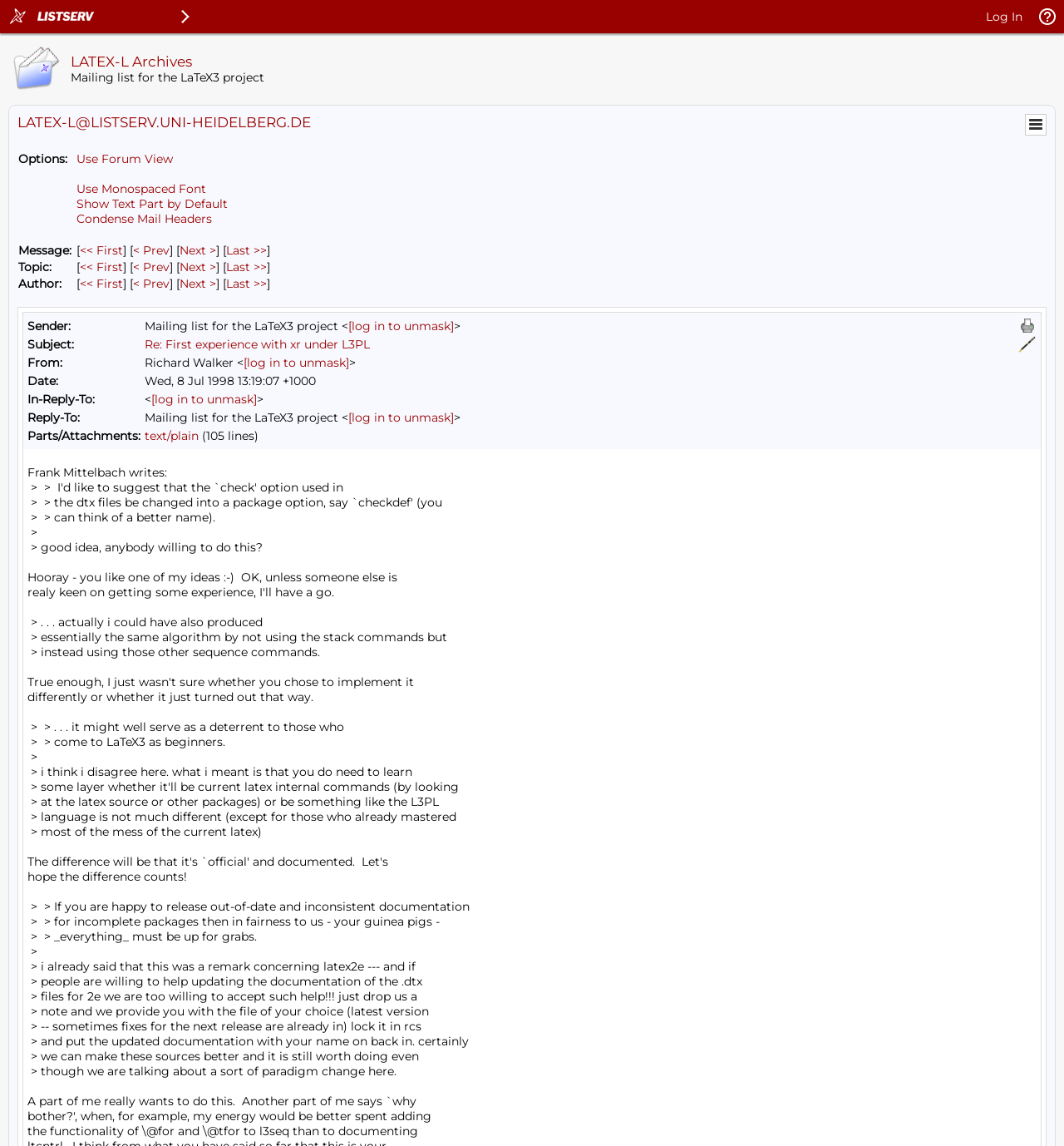Pinpoint the bounding box coordinates of the area that should be clicked to complete the following instruction: "Use forum view". The coordinates must be given as four float numbers between 0 and 1, i.e., [left, top, right, bottom].

[0.072, 0.132, 0.162, 0.145]